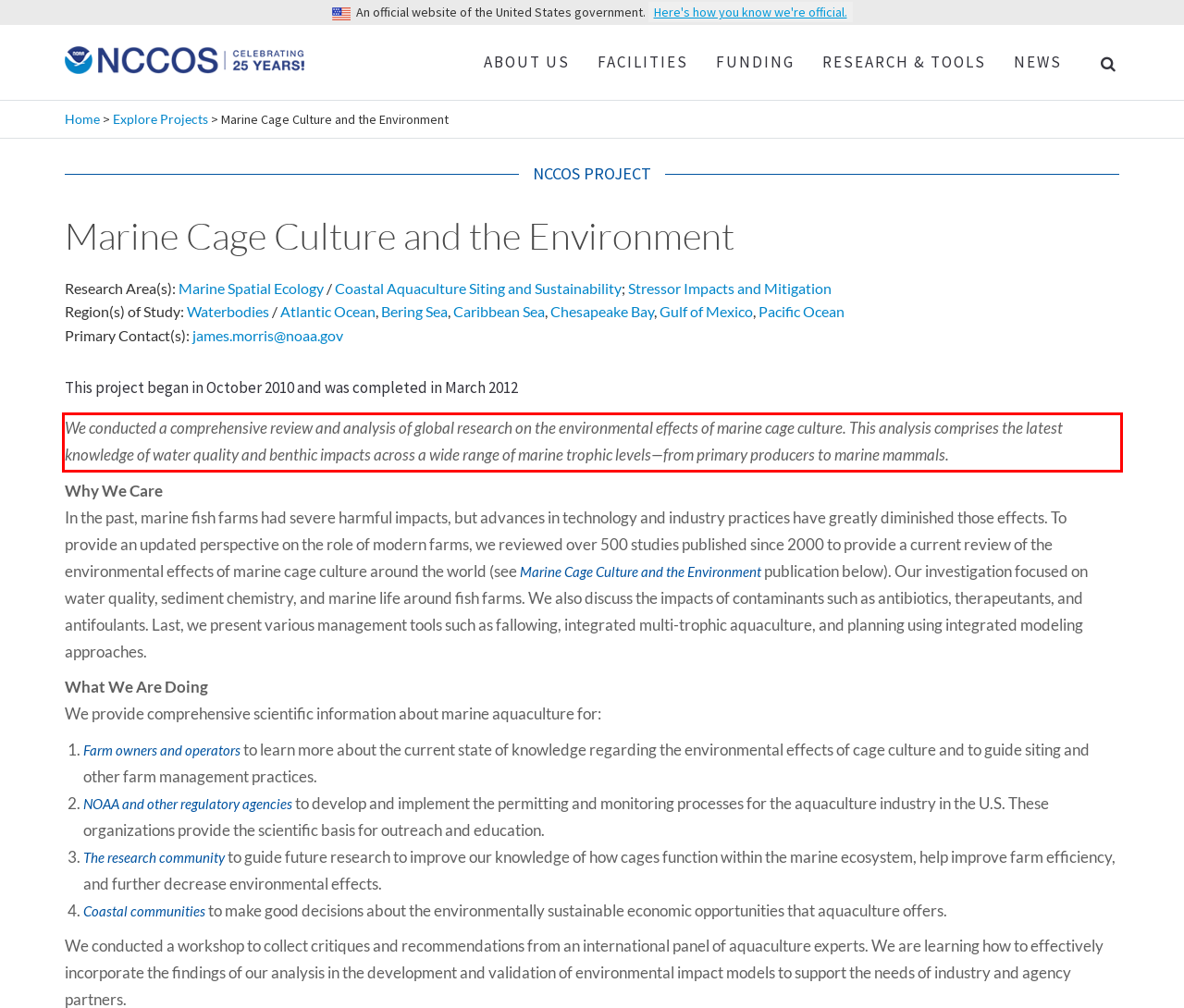Please examine the screenshot of the webpage and read the text present within the red rectangle bounding box.

We conducted a comprehensive review and analysis of global research on the environmental effects of marine cage culture. This analysis comprises the latest knowledge of water quality and benthic impacts across a wide range of marine trophic levels—from primary producers to marine mammals.